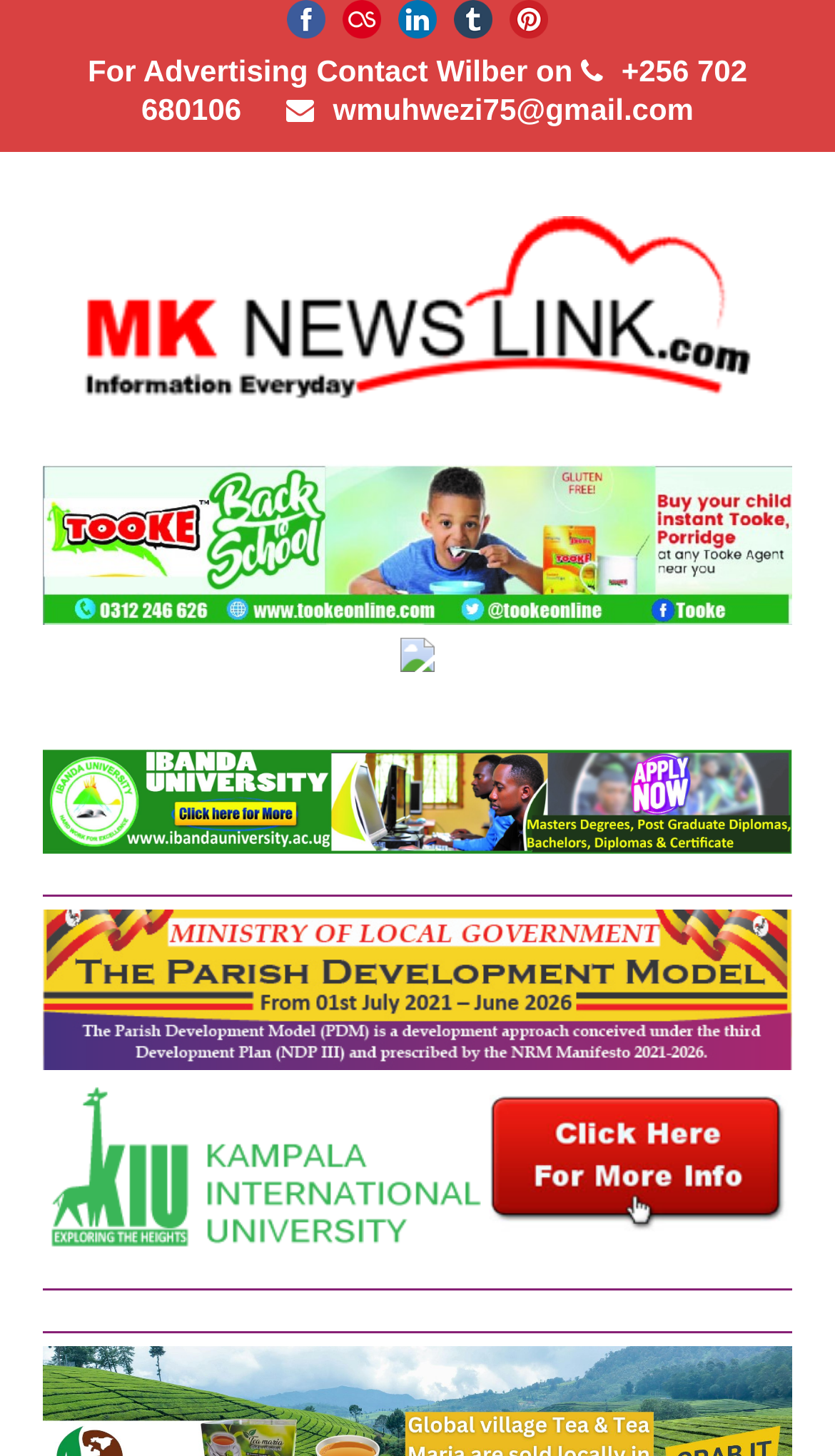What is the contact email for advertising?
Please ensure your answer is as detailed and informative as possible.

I found the contact email for advertising by looking at the static text elements on the webpage, which mentions 'For Advertising Contact Wilber on' followed by the email address 'wmuhwezi75@gmail.com'.